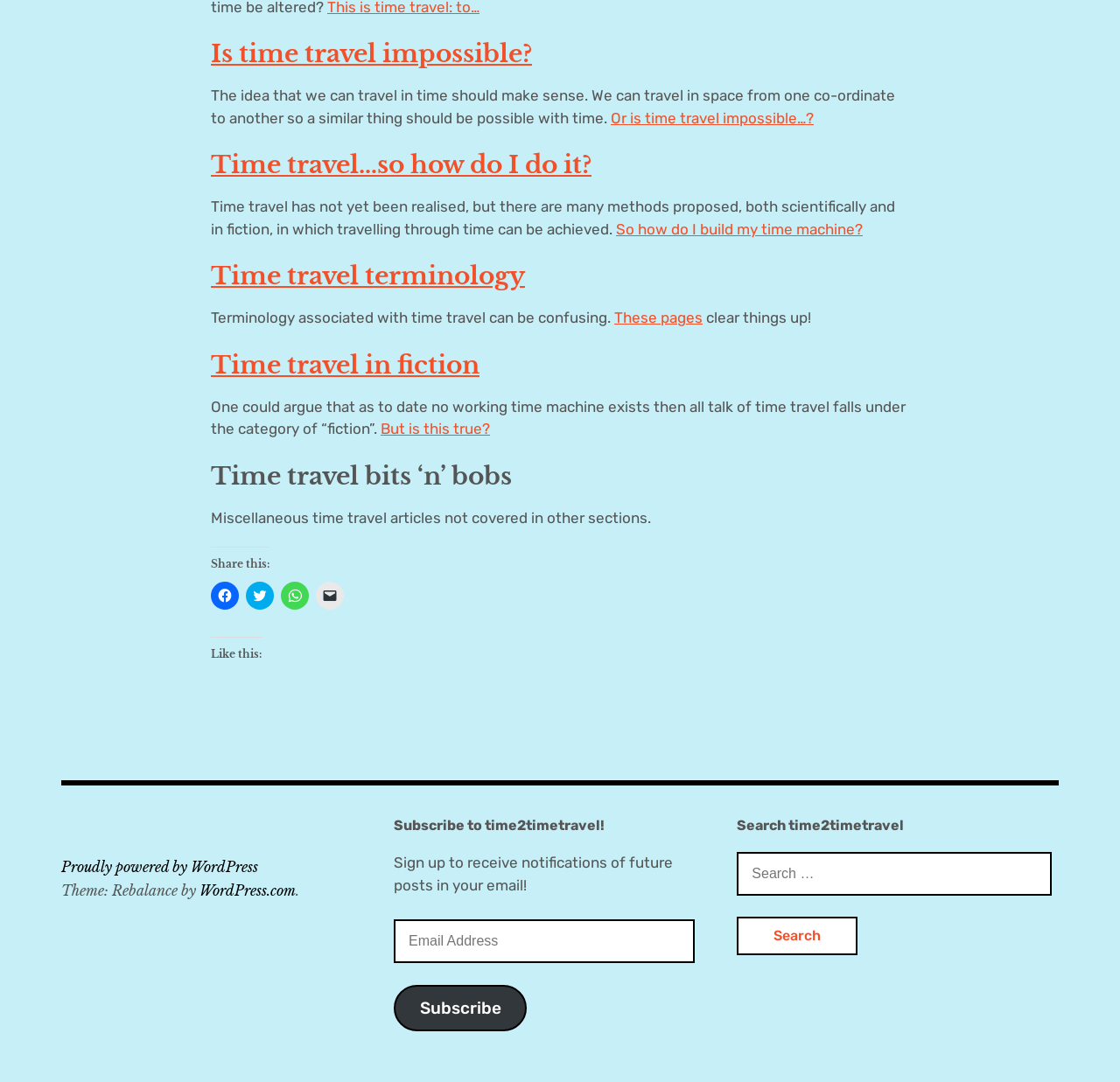Indicate the bounding box coordinates of the element that must be clicked to execute the instruction: "Search for time travel articles". The coordinates should be given as four float numbers between 0 and 1, i.e., [left, top, right, bottom].

[0.658, 0.788, 0.939, 0.828]